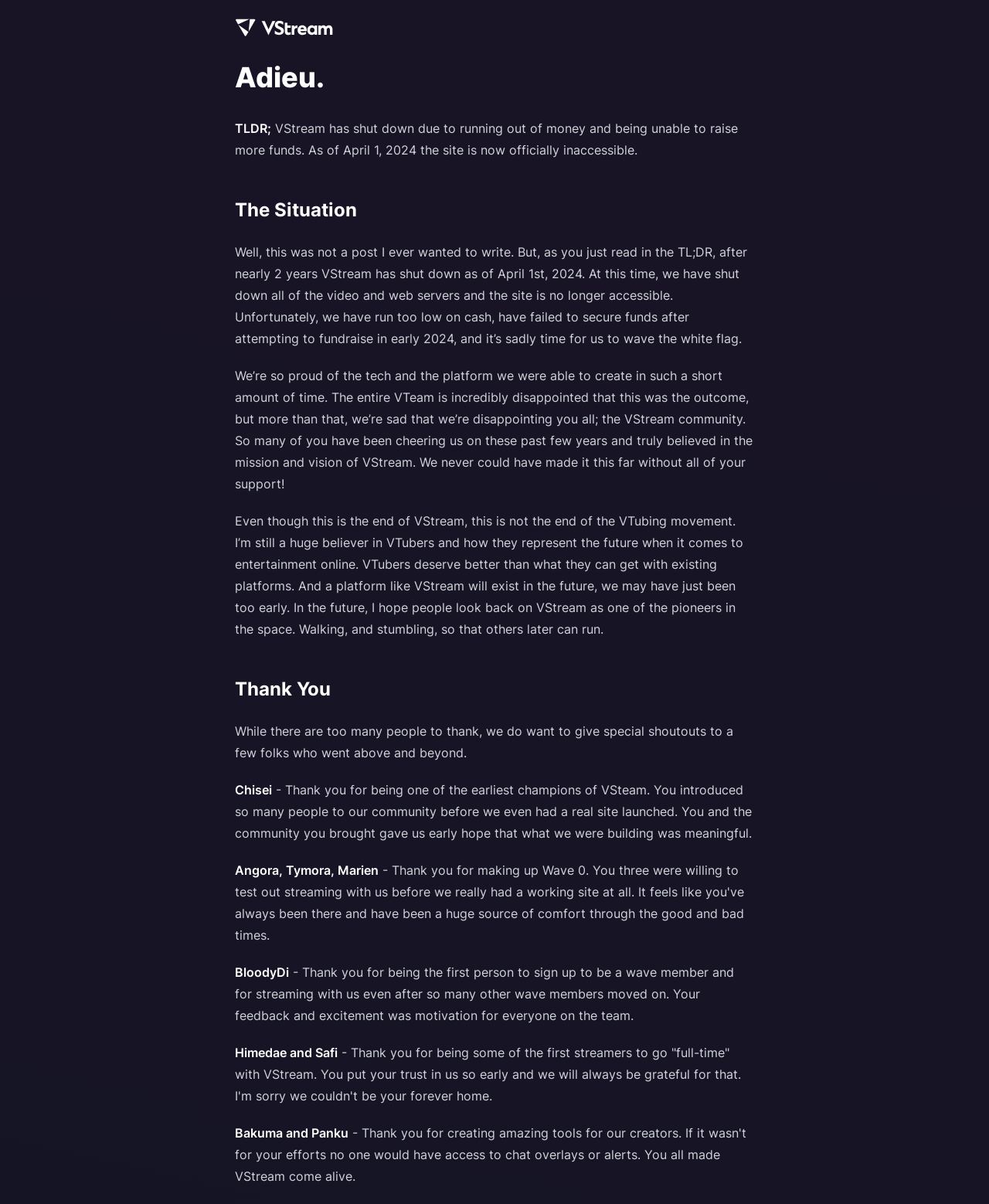What is the VTubing movement according to the webpage?
Based on the visual details in the image, please answer the question thoroughly.

The webpage mentions that 'VTubers deserve better than what they can get with existing platforms. And a platform like VStream will exist in the future, we may have just been too early.' This implies that the VTubing movement is seen as the future of entertainment online.